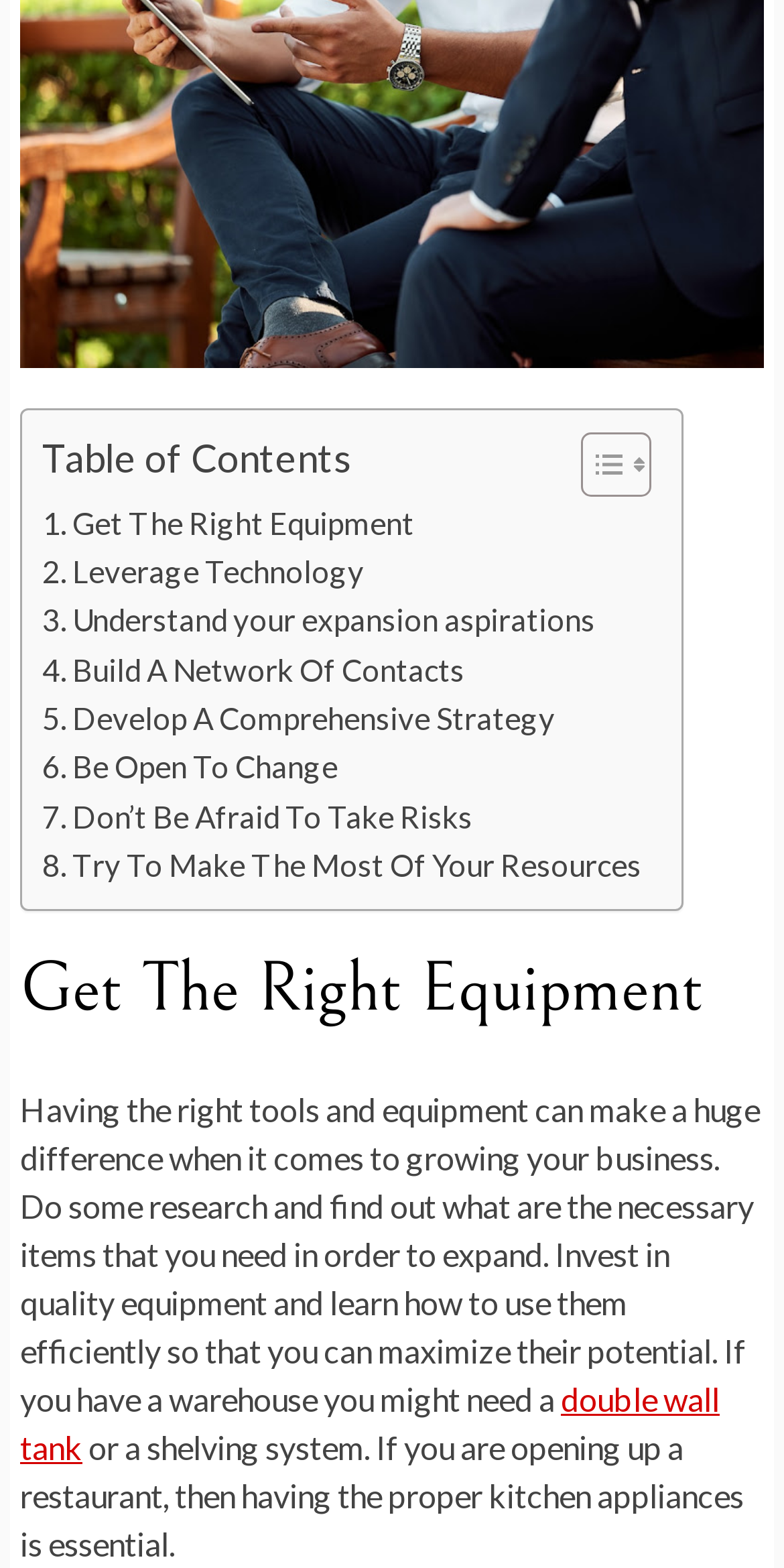From the webpage screenshot, predict the bounding box of the UI element that matches this description: "Build A Network Of Contacts".

[0.054, 0.411, 0.592, 0.443]